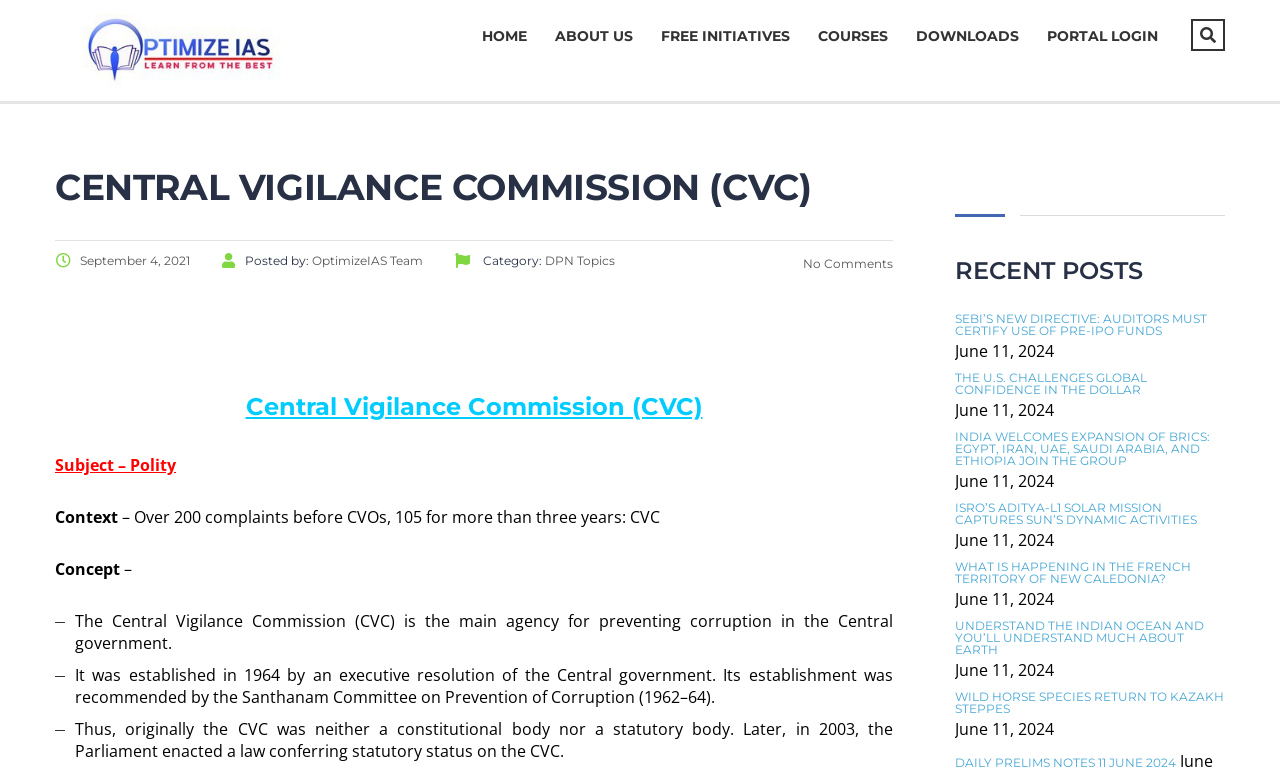How many complaints are pending before CVOs for more than three years?
Based on the image, answer the question with a single word or brief phrase.

105